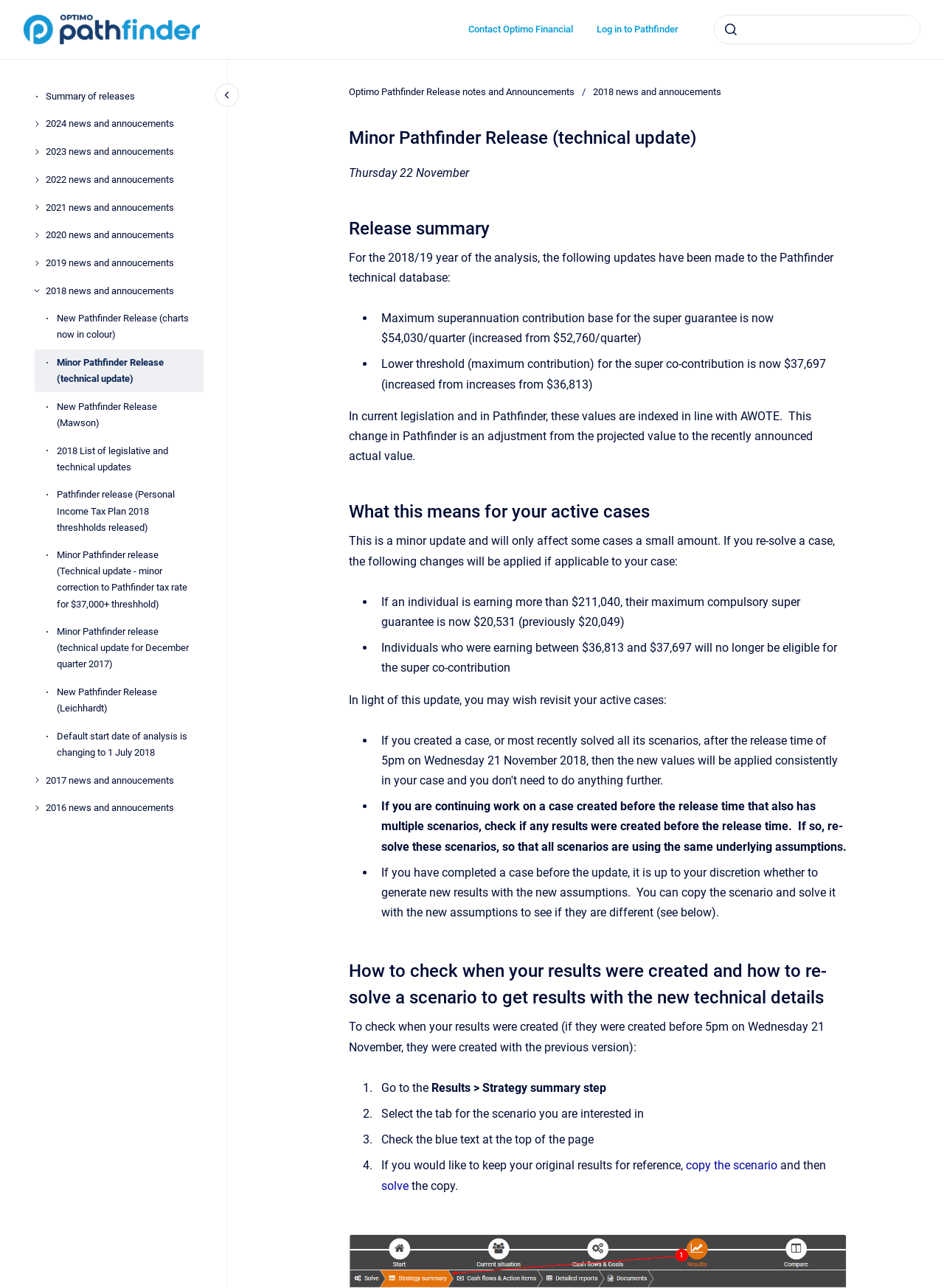Determine the bounding box coordinates of the clickable region to execute the instruction: "View 2018 news and announcements". The coordinates should be four float numbers between 0 and 1, denoted as [left, top, right, bottom].

[0.048, 0.216, 0.216, 0.236]